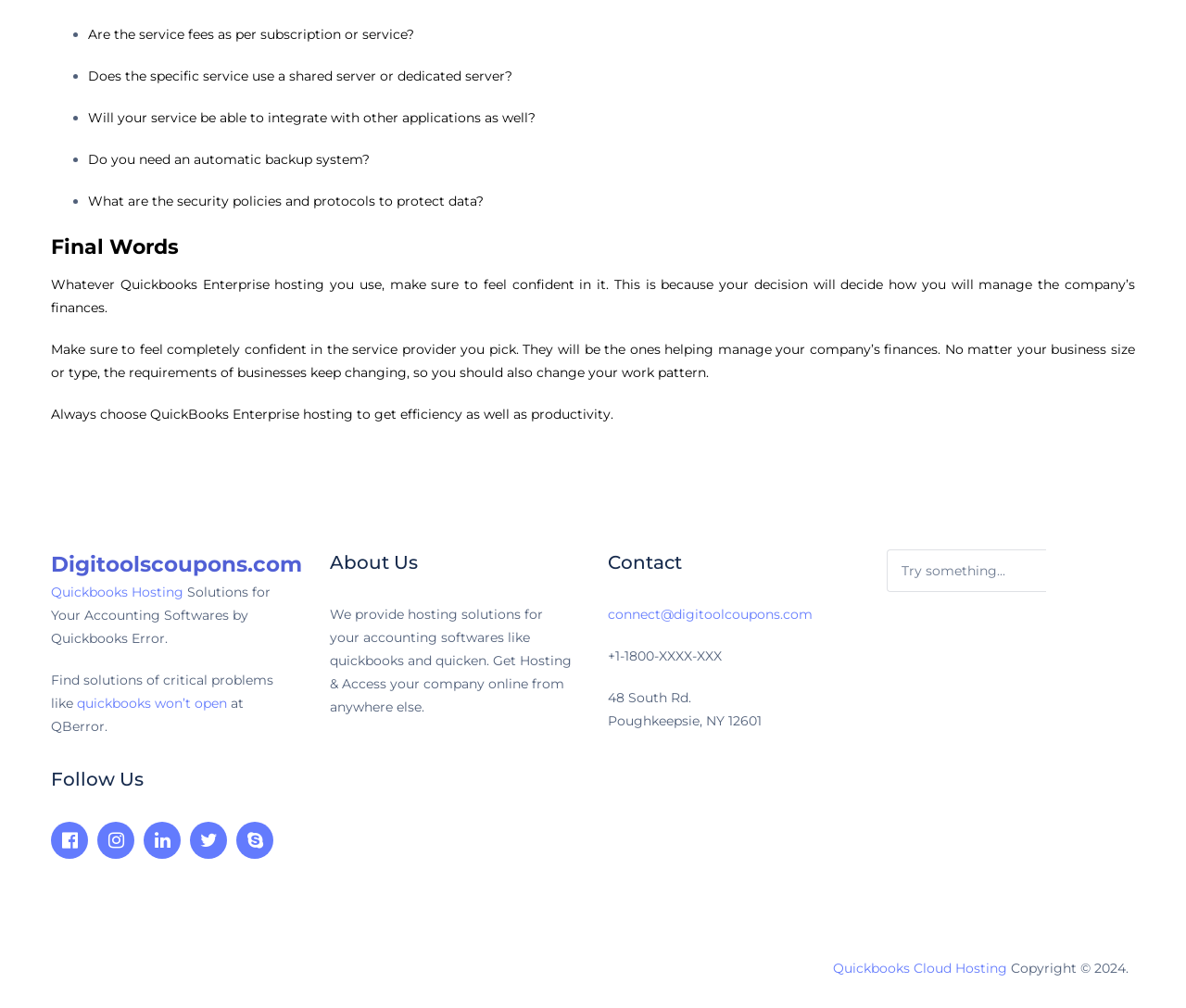Please identify the bounding box coordinates of the element that needs to be clicked to execute the following command: "Follow on Facebook". Provide the bounding box using four float numbers between 0 and 1, formatted as [left, top, right, bottom].

[0.043, 0.815, 0.074, 0.852]